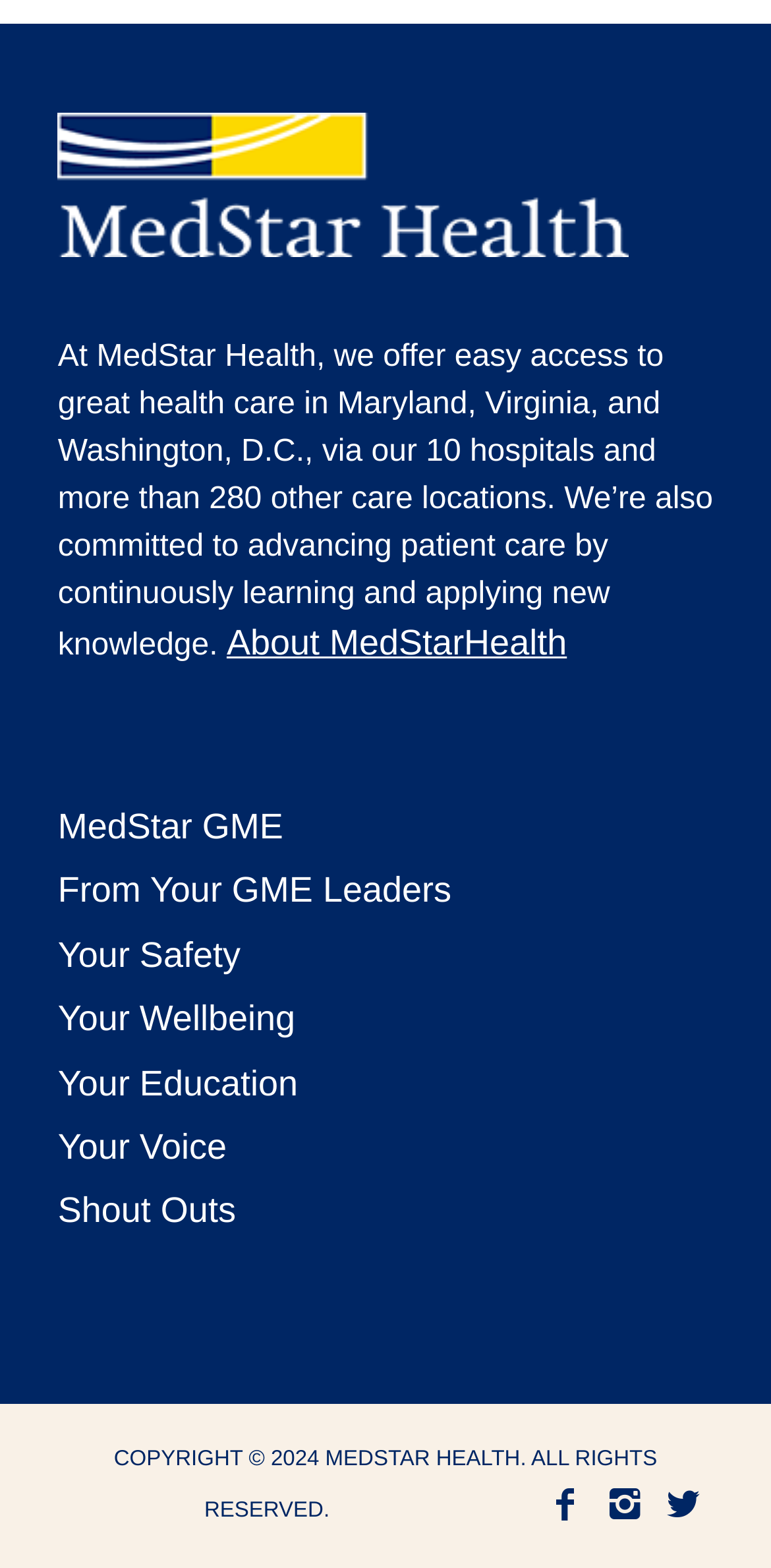What is the topic of the main text on the webpage?
From the image, provide a succinct answer in one word or a short phrase.

MedStar Health